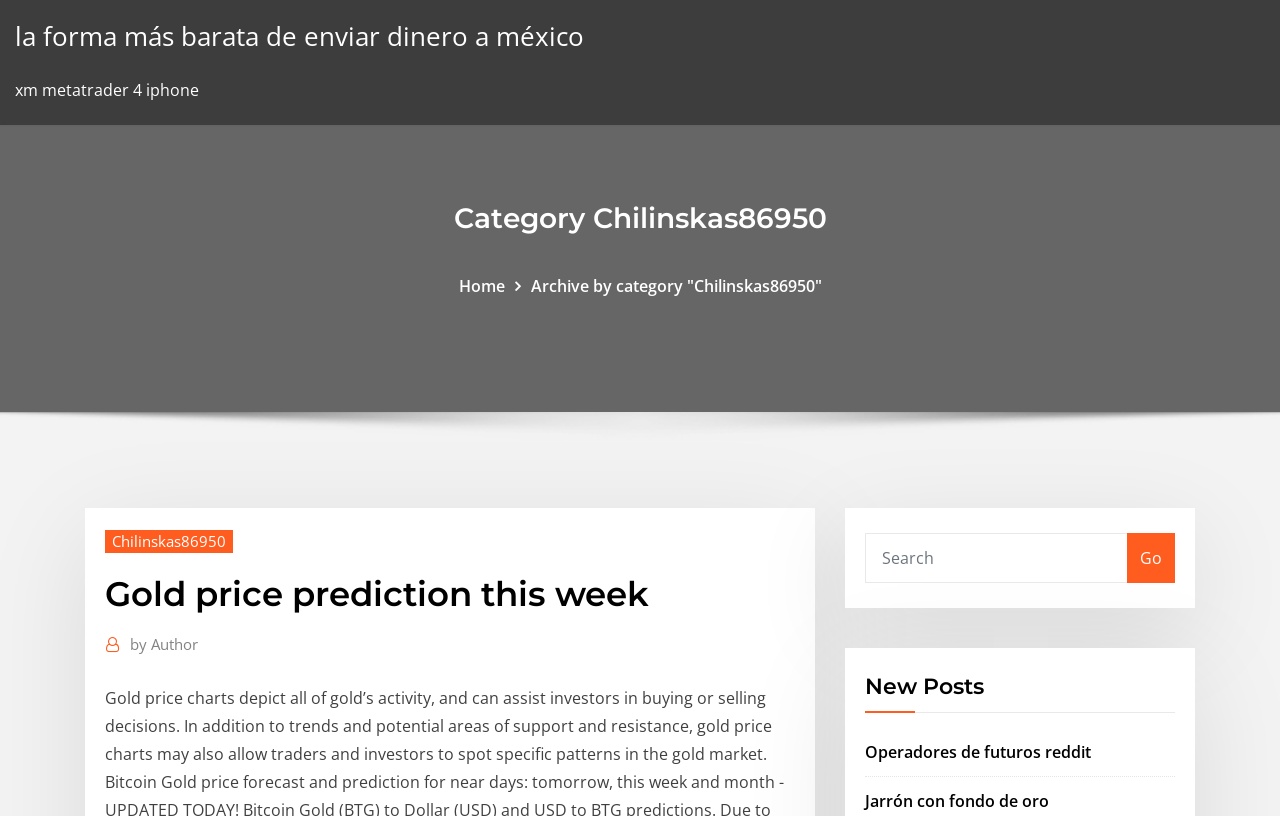Please find the bounding box coordinates of the element that must be clicked to perform the given instruction: "Go to the home page". The coordinates should be four float numbers from 0 to 1, i.e., [left, top, right, bottom].

[0.358, 0.337, 0.394, 0.364]